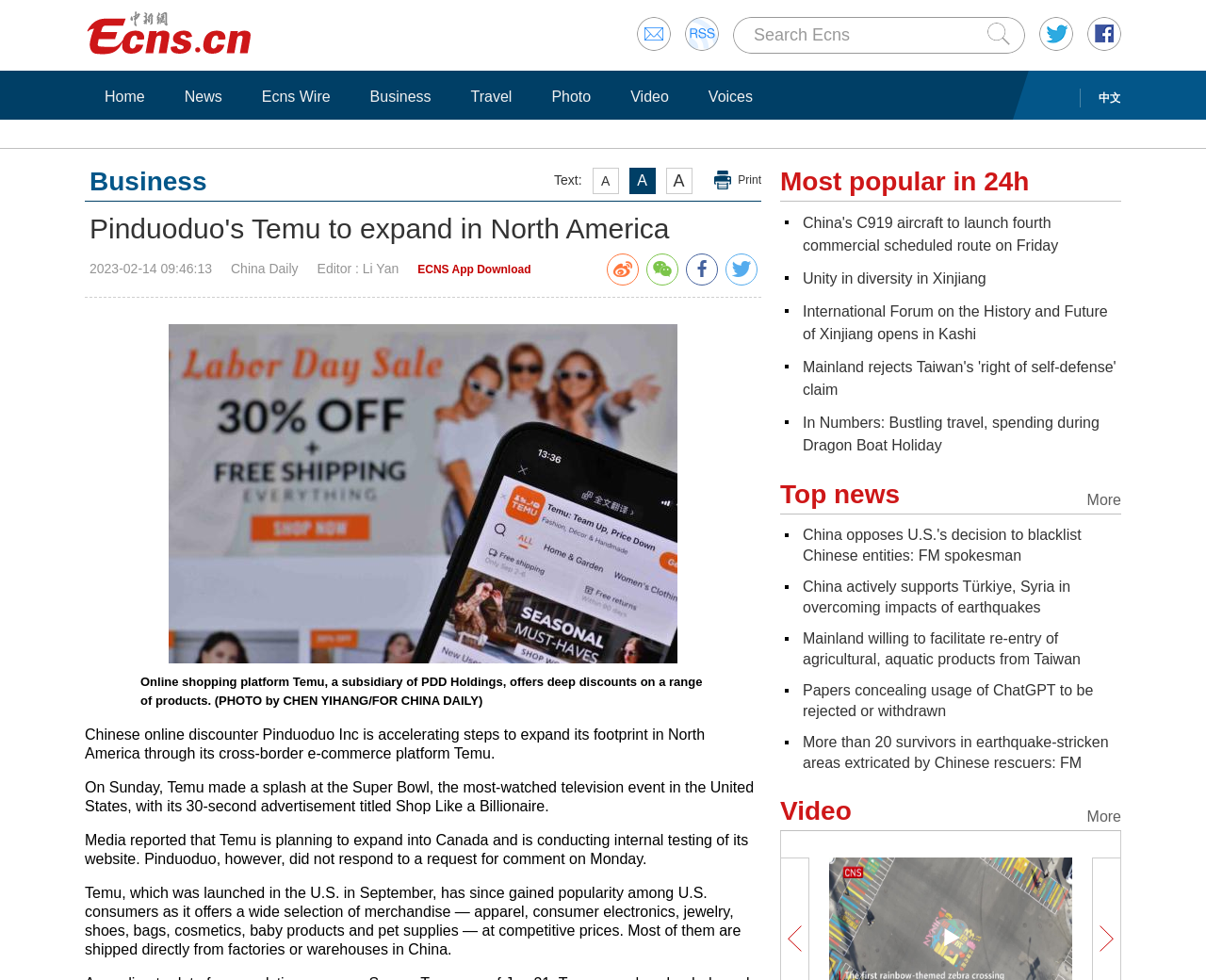Provide the bounding box coordinates in the format (top-left x, top-left y, bottom-right x, bottom-right y). All values are floating point numbers between 0 and 1. Determine the bounding box coordinate of the UI element described as: News

[0.144, 0.088, 0.193, 0.109]